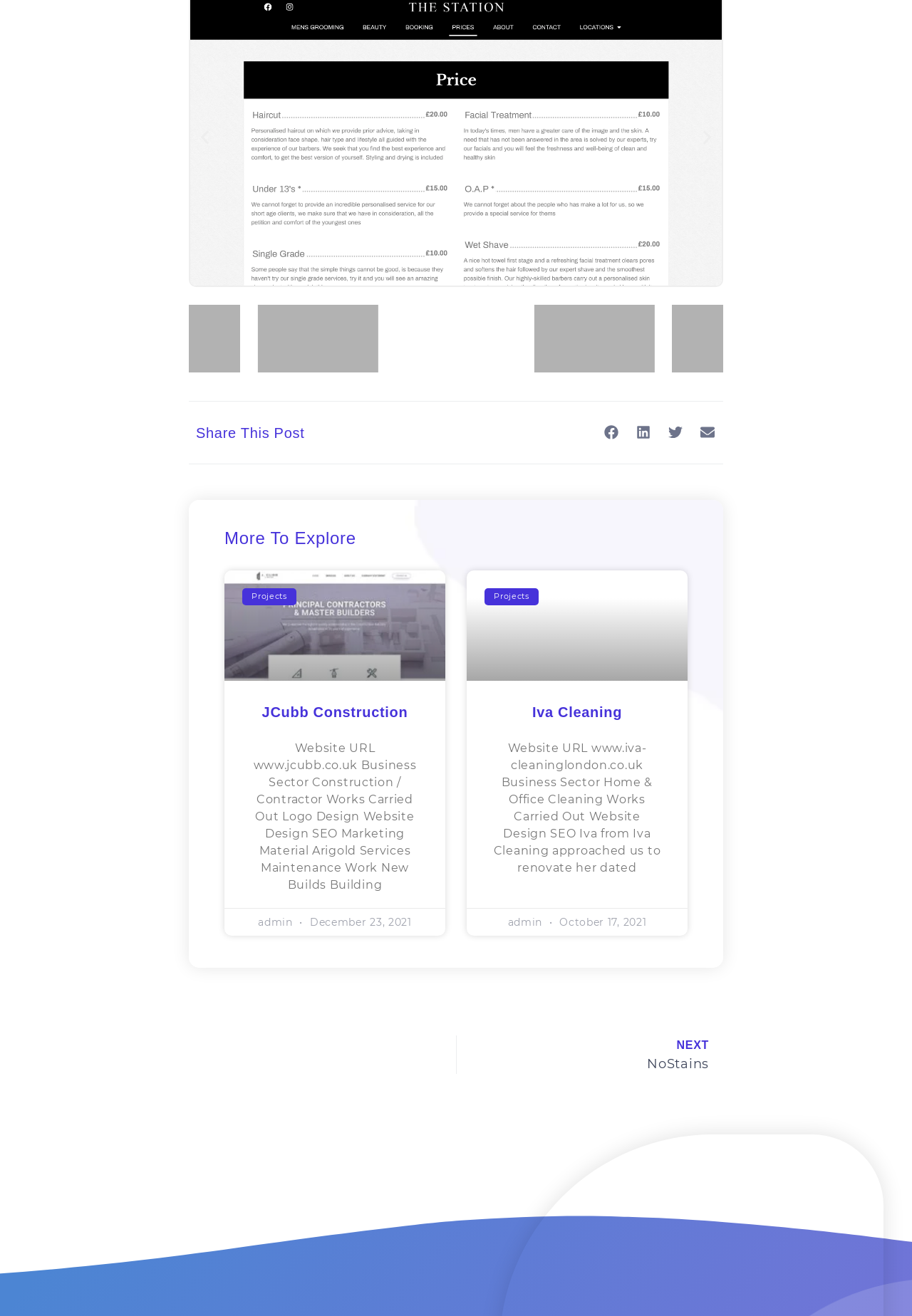Please provide a comprehensive response to the question based on the details in the image: What is the topic of the 'More To Explore' section?

The 'More To Explore' section is located below the slideshow, and it contains two articles with headings and links. The topic of this section appears to be projects, as indicated by the headings 'JCubb Construction' and 'Iva Cleaning'.